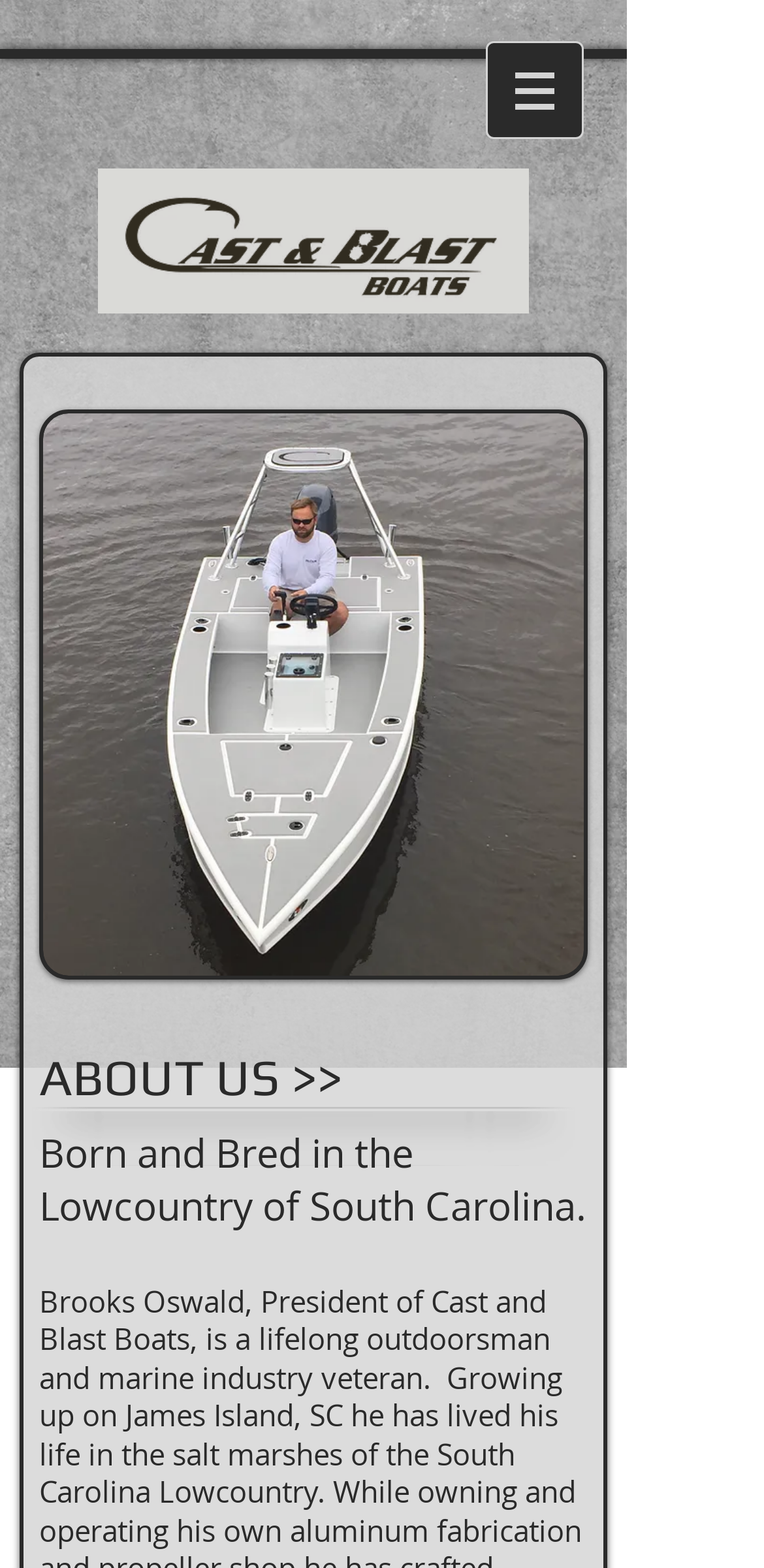Look at the image and give a detailed response to the following question: What is the company's origin?

Based on the text 'Born and Bred in the Lowcountry of South Carolina.' on the webpage, it can be inferred that the company, castandblastboats, originated from South Carolina.